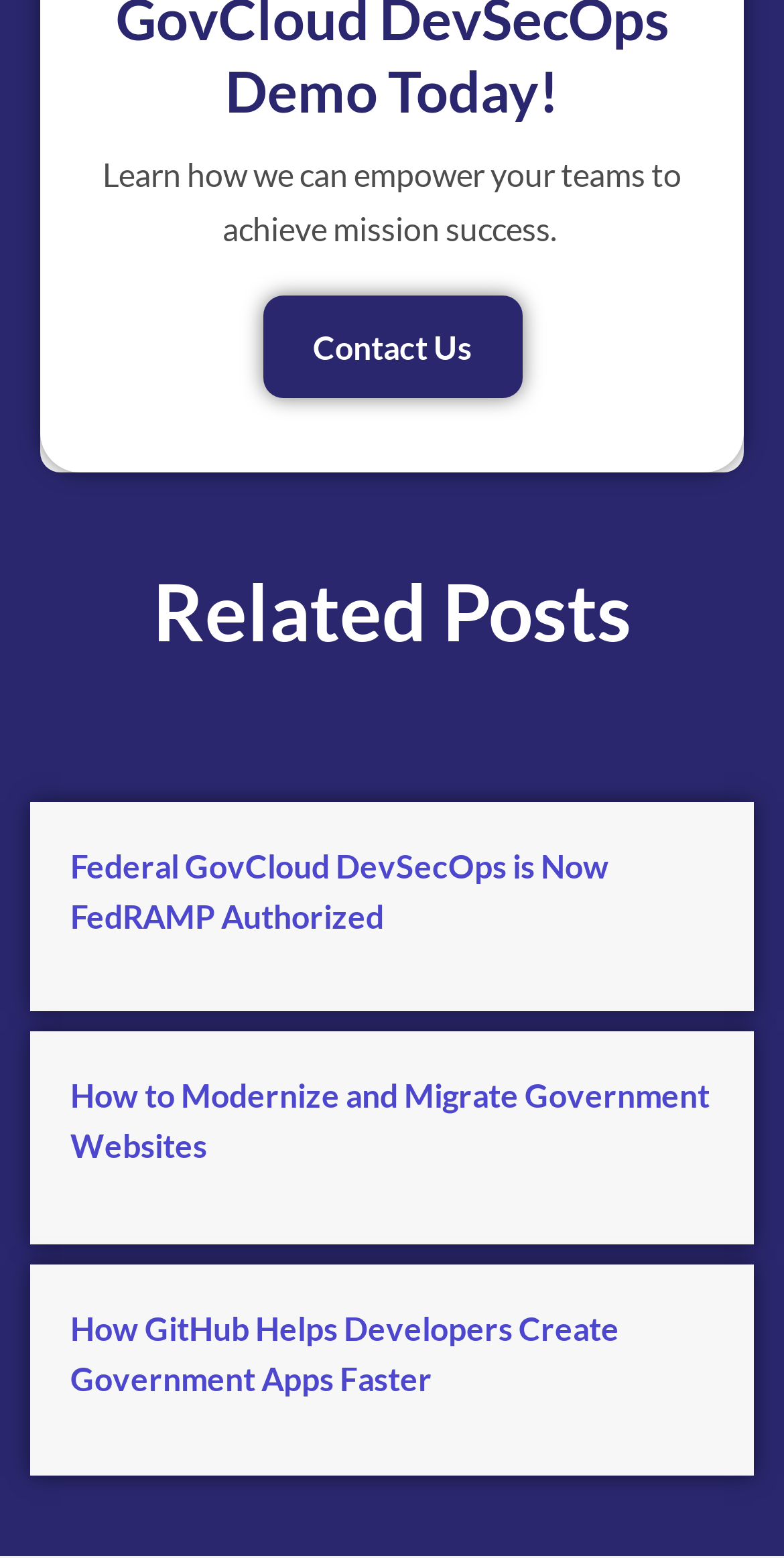Identify the coordinates of the bounding box for the element described below: "Contact Us". Return the coordinates as four float numbers between 0 and 1: [left, top, right, bottom].

[0.335, 0.19, 0.665, 0.256]